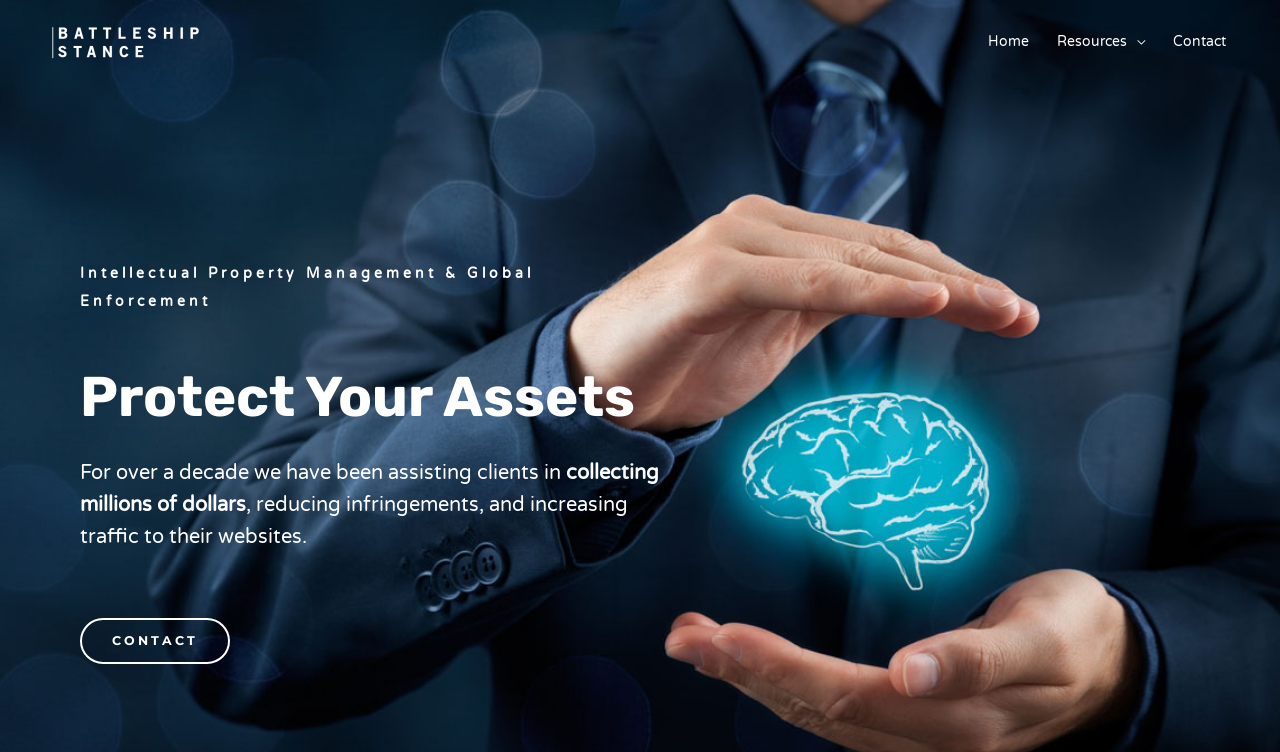Determine the webpage's heading and output its text content.

Protect Your Assets